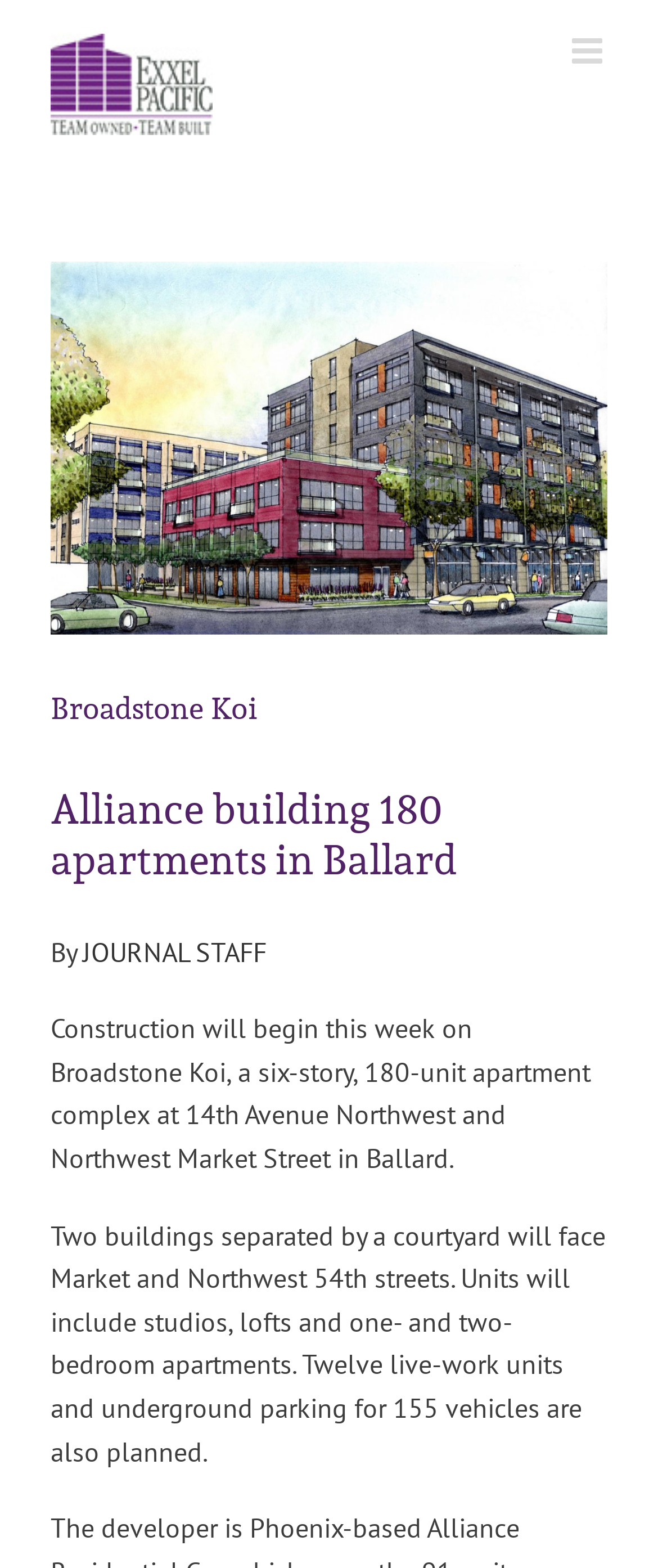Give an extensive and precise description of the webpage.

The webpage is about Broadstone Koi, a six-story, 180-unit apartment complex in Ballard. At the top left corner, there is an Exxel Pacific logo, which is an image linked to the Exxel Pacific website. Next to the logo, there is a toggle button to open the mobile menu. 

Below the logo, there is a large image of the apartment complex, with a link to view a larger version of the image. Above the image, there is a heading that reads "Broadstone Koi". 

Below the image, there are several paragraphs of text. The first paragraph has a heading that reads "Alliance building 180 apartments in Ballard" and is followed by the author's name, "JOURNAL STAFF". The text describes the construction of the apartment complex, including its location and features. 

The second paragraph provides more details about the complex, including the types of units available, the number of live-work units, and the parking facilities. 

At the bottom right corner, there is a "Go to Top" button, which allows users to quickly navigate back to the top of the page.